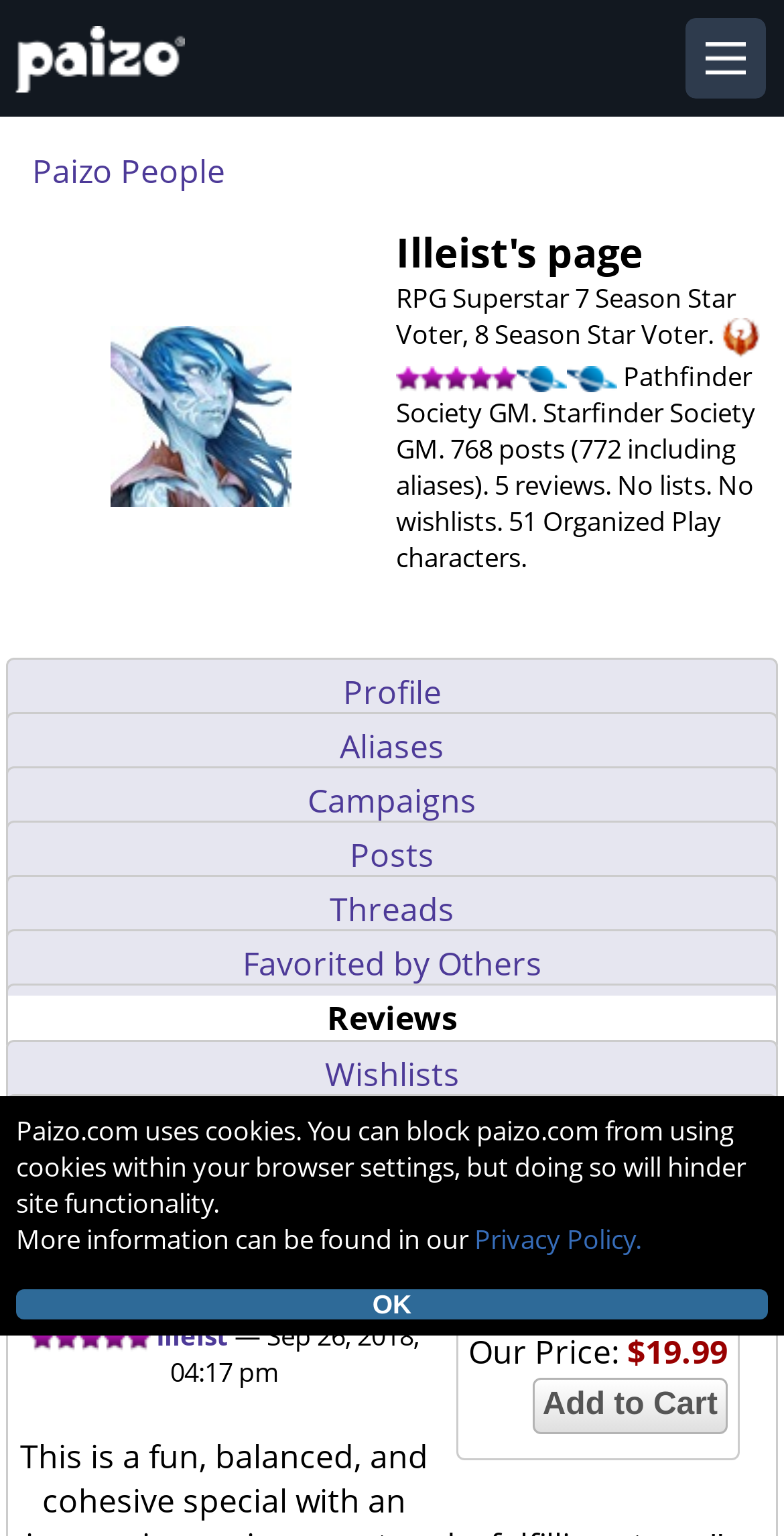Identify the coordinates of the bounding box for the element that must be clicked to accomplish the instruction: "Click on the RSS link".

[0.941, 0.713, 0.977, 0.742]